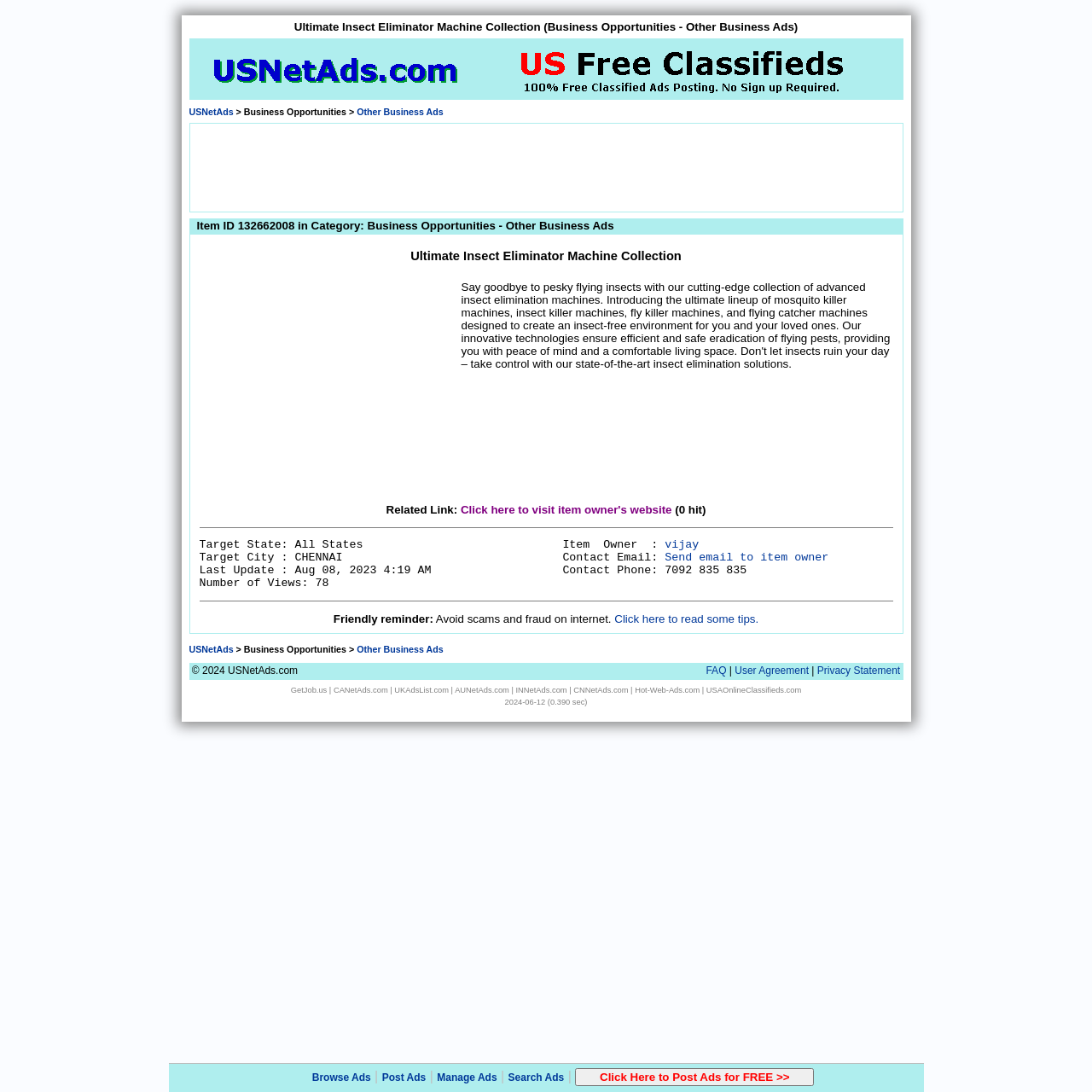Could you highlight the region that needs to be clicked to execute the instruction: "Send an email to the item owner"?

[0.609, 0.505, 0.759, 0.517]